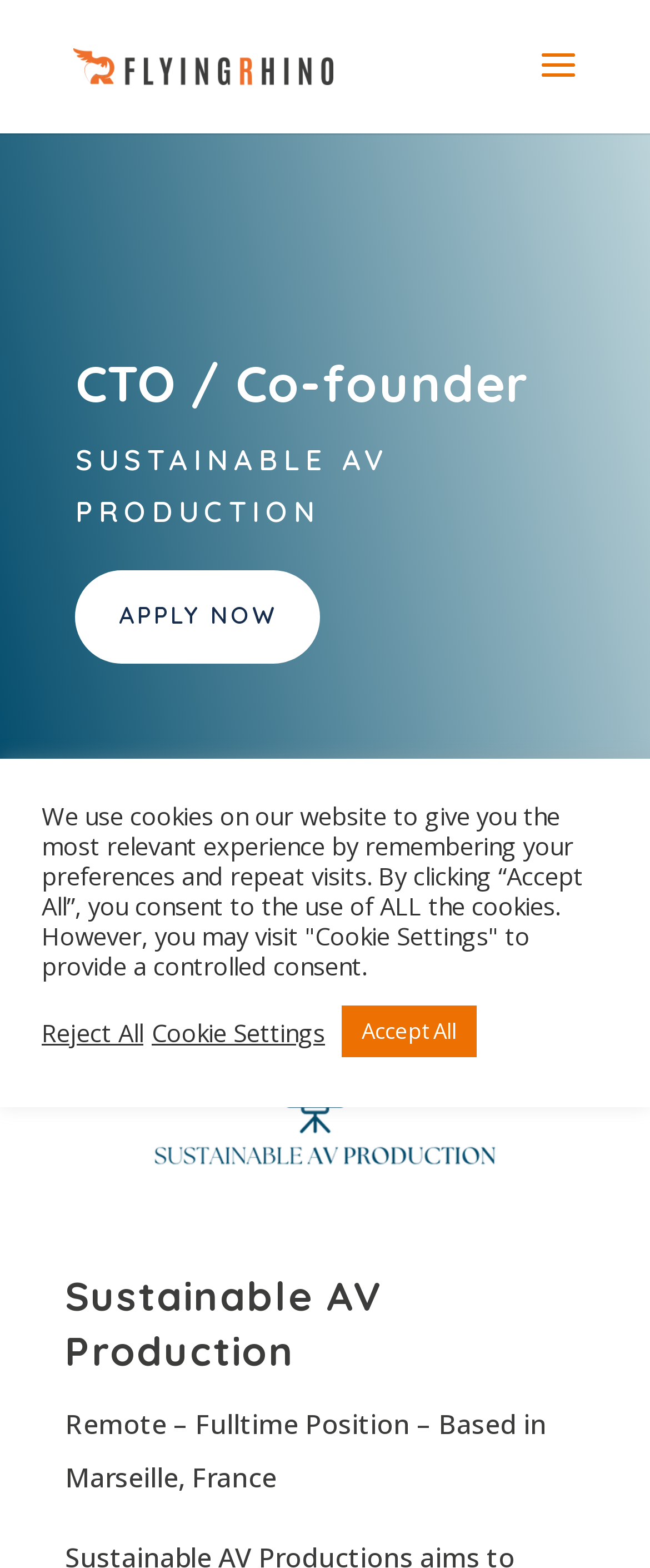What is the call-to-action for the job application?
Using the image as a reference, give a one-word or short phrase answer.

APPLY NOW